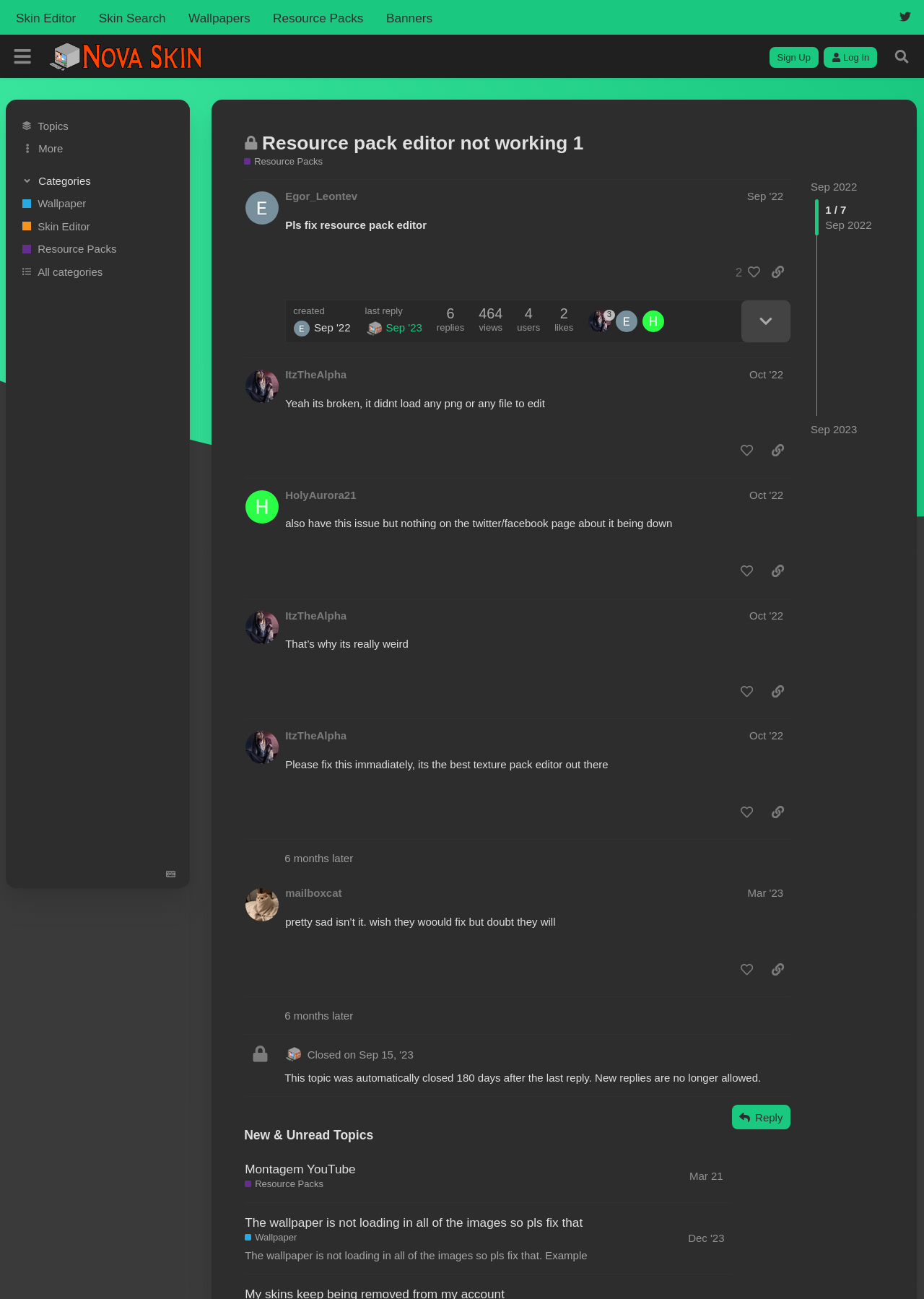Please find the bounding box coordinates of the element's region to be clicked to carry out this instruction: "Click on the 'Sign Up' button".

[0.832, 0.036, 0.886, 0.052]